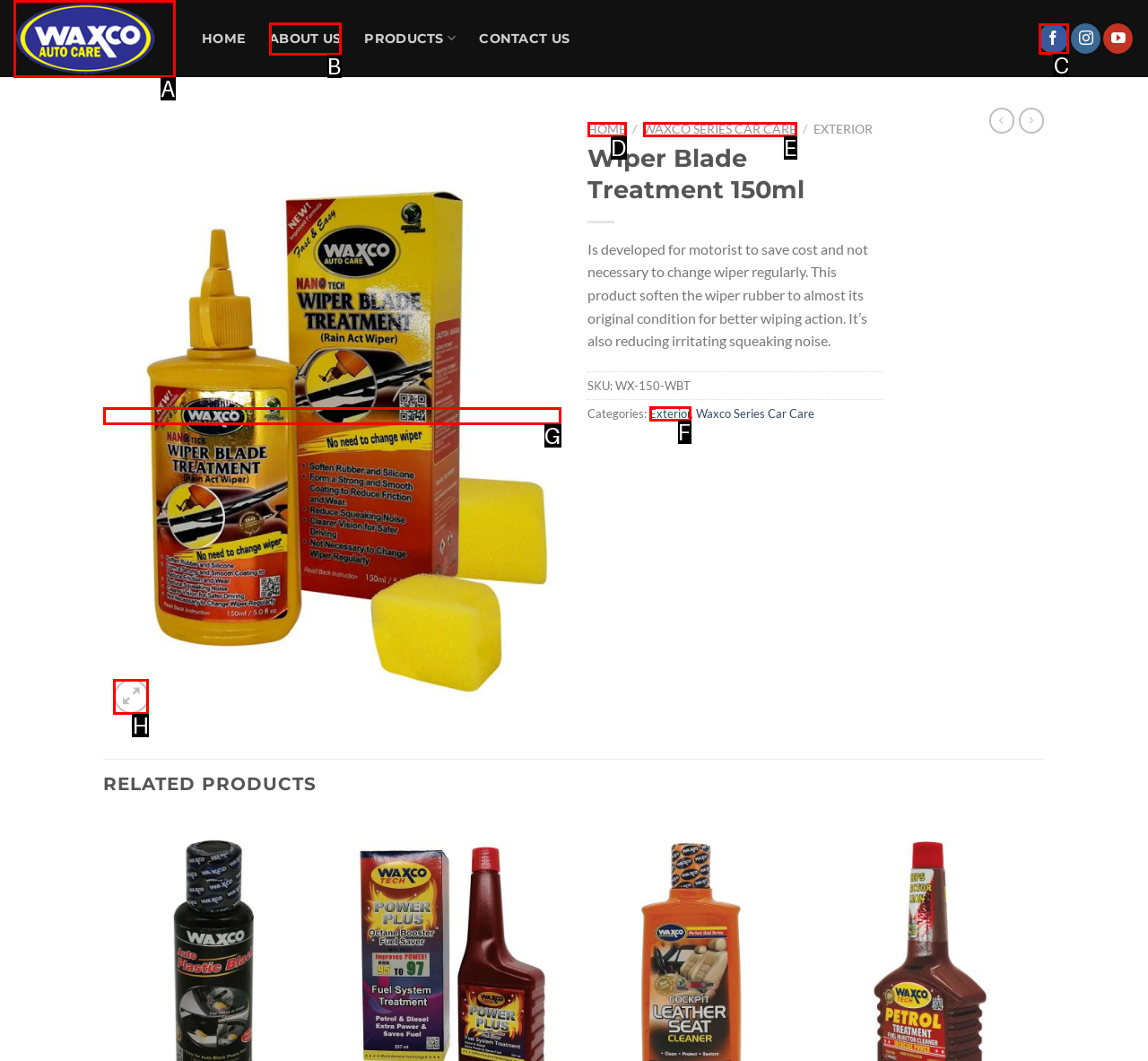Select the appropriate letter to fulfill the given instruction: Follow on Facebook
Provide the letter of the correct option directly.

C